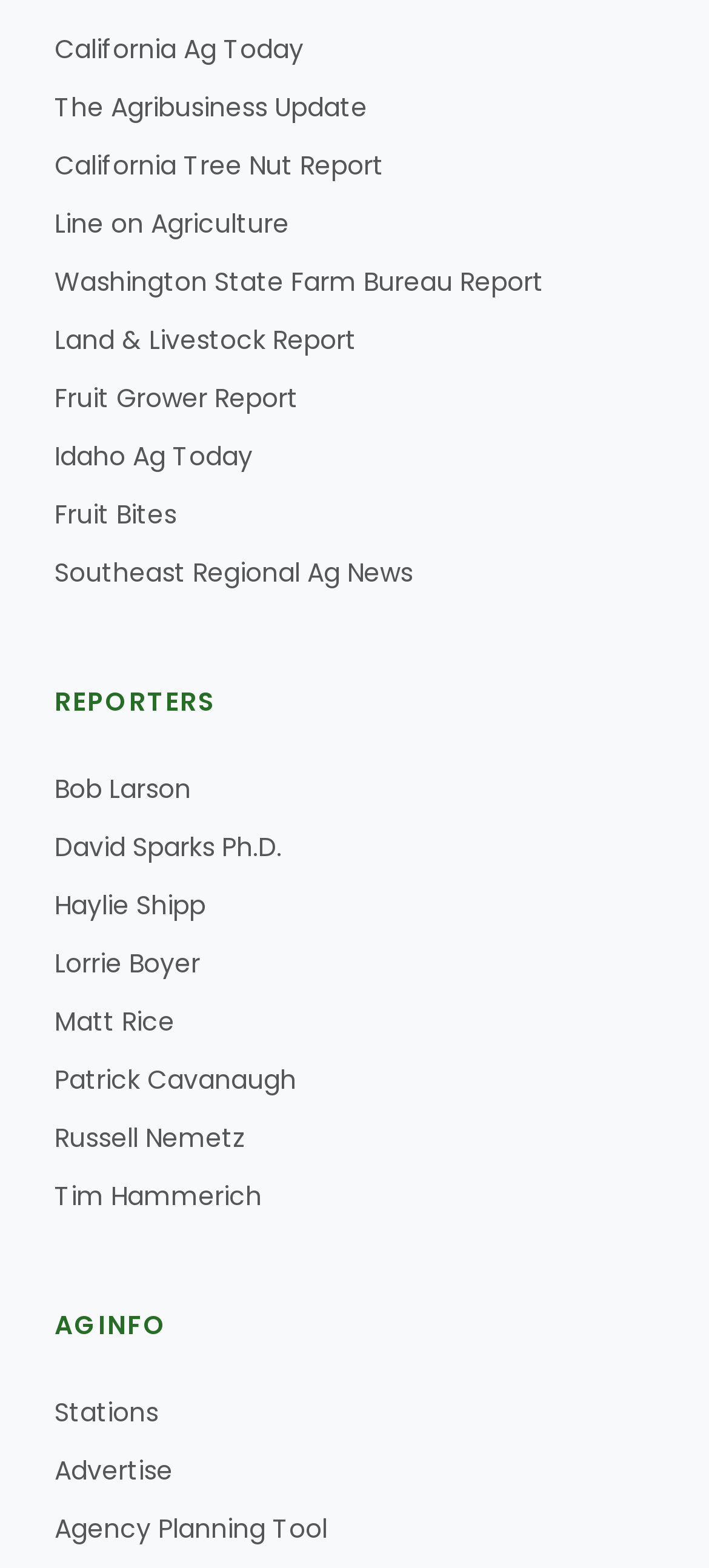How many reporters are listed?
Answer the question based on the image using a single word or a brief phrase.

11